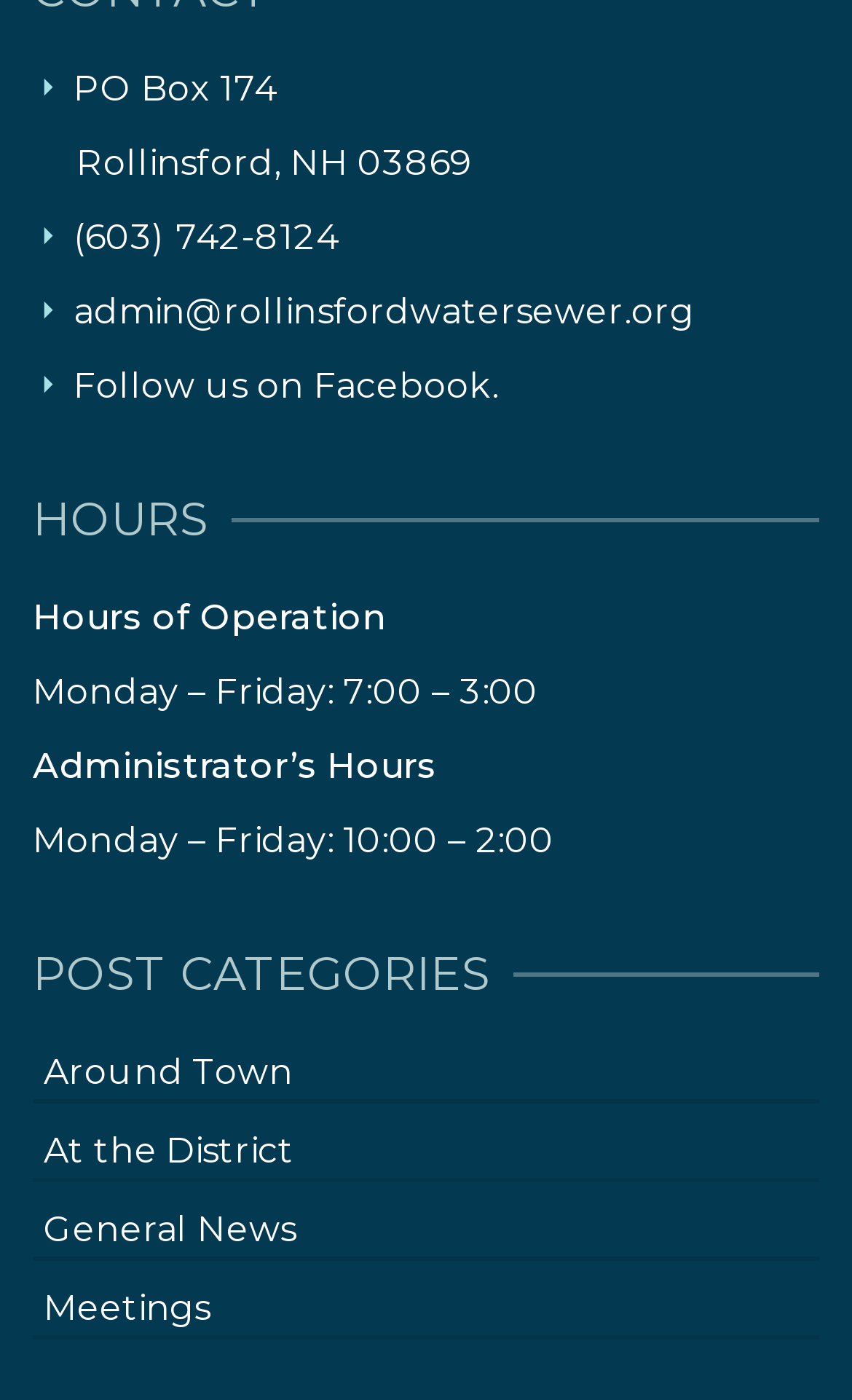Find the bounding box of the web element that fits this description: "Follow us on Facebook.".

[0.086, 0.261, 0.585, 0.29]